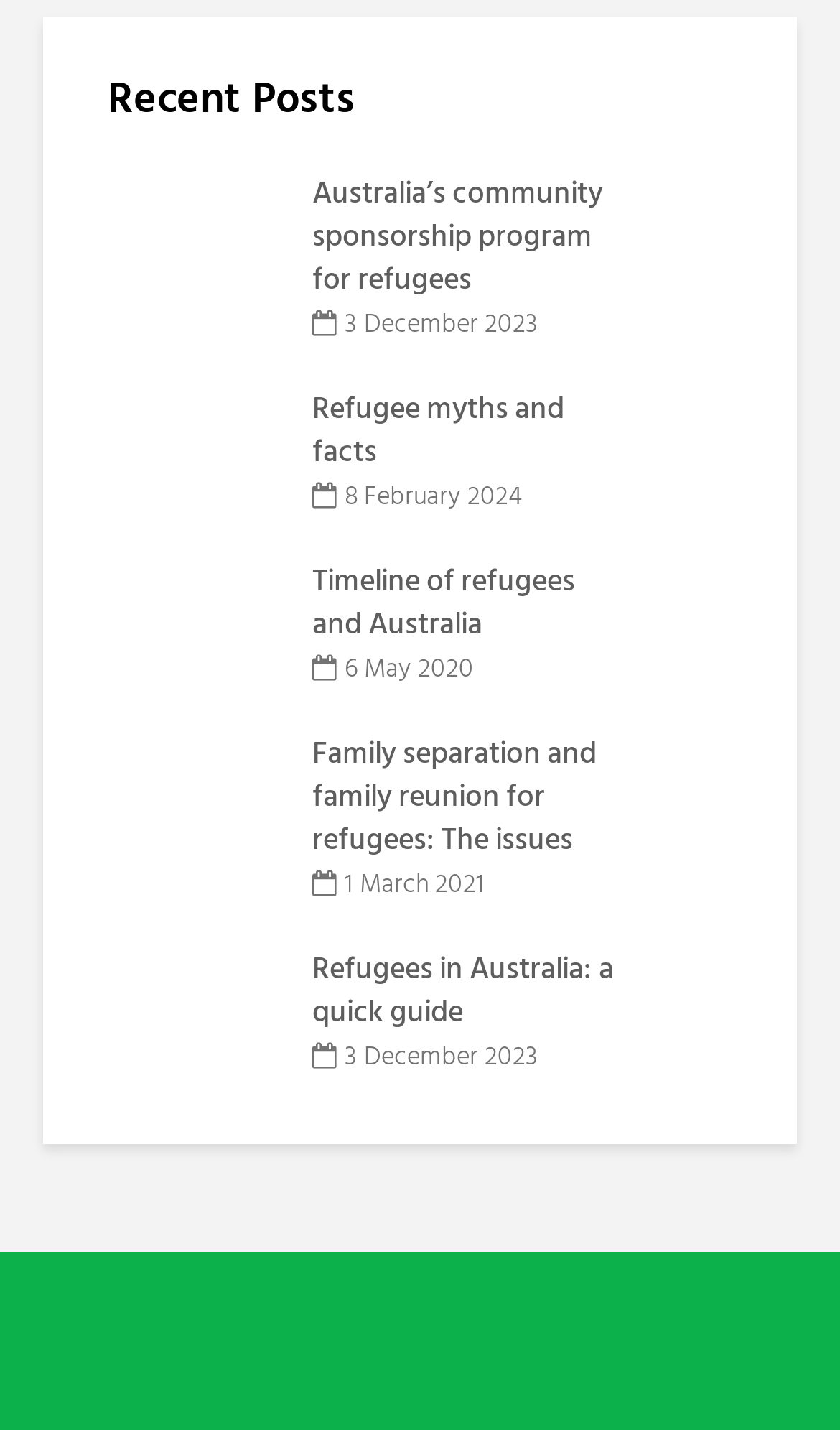Find the bounding box coordinates of the element to click in order to complete the given instruction: "Explore the link 'Refugees in Australia: a quick guide'."

[0.372, 0.662, 0.731, 0.727]